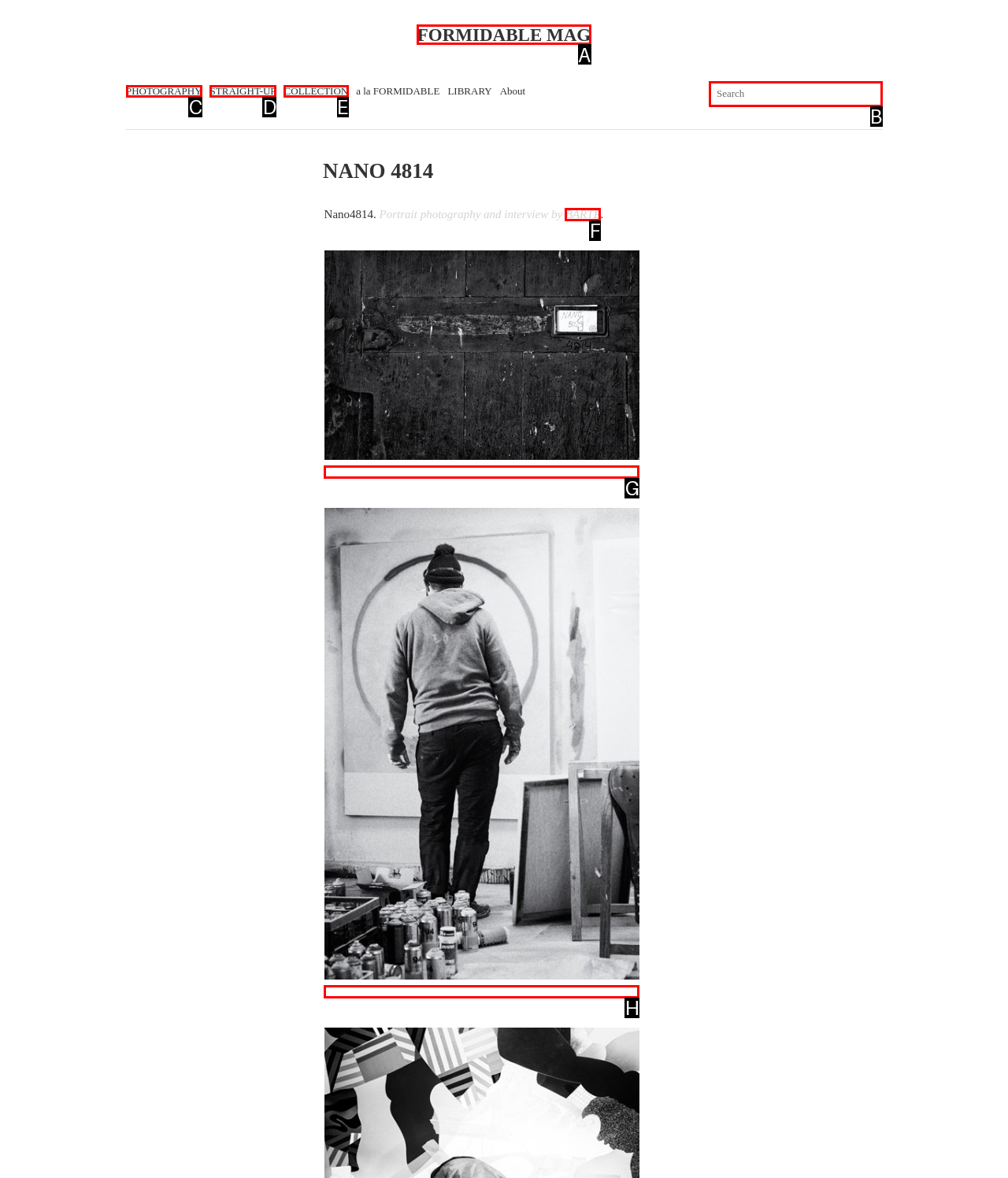From the given choices, which option should you click to complete this task: Visit FORMIDABLE MAG? Answer with the letter of the correct option.

A